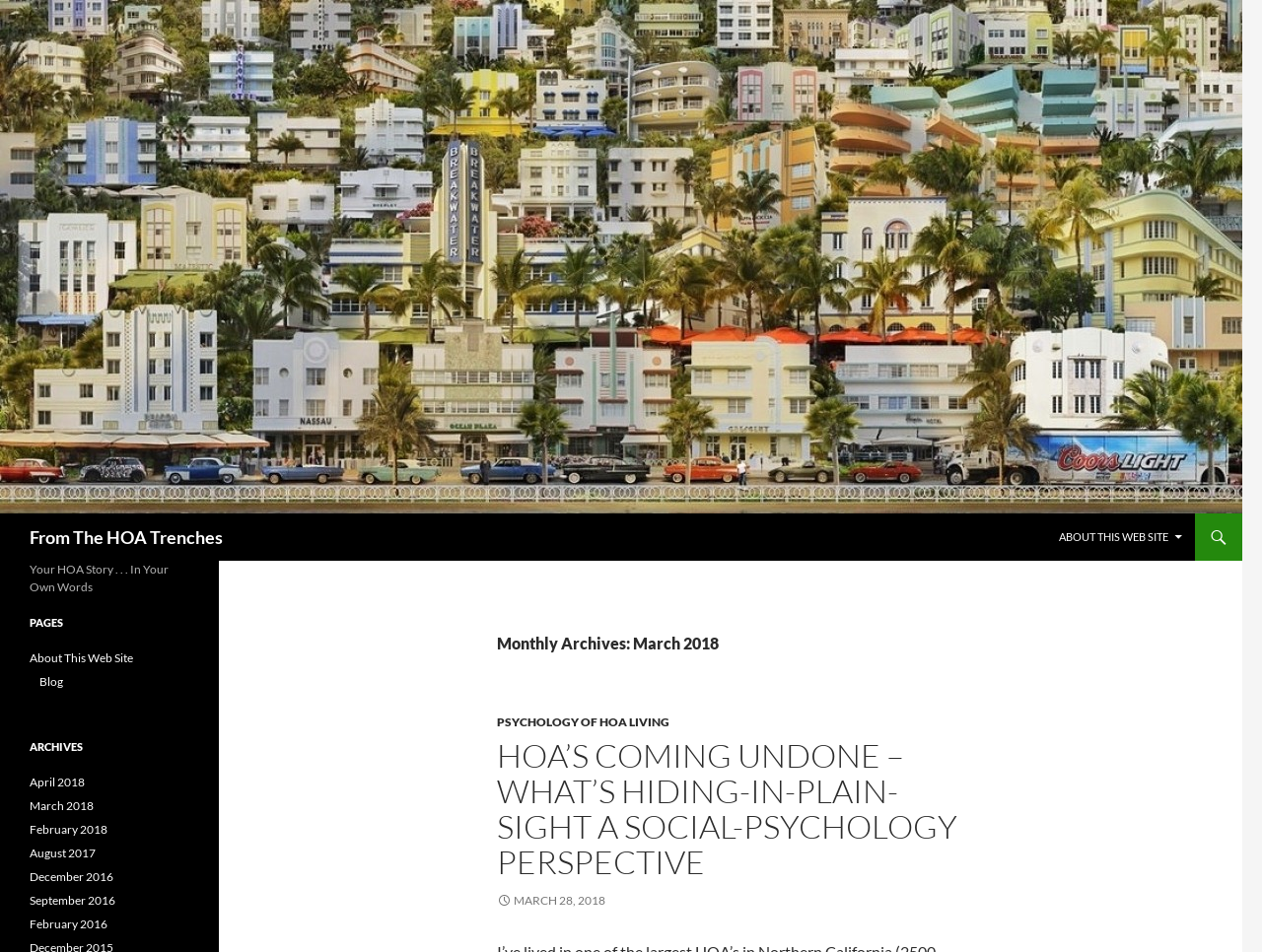Locate the bounding box coordinates of the area where you should click to accomplish the instruction: "view March 2018 archives".

[0.023, 0.839, 0.074, 0.854]